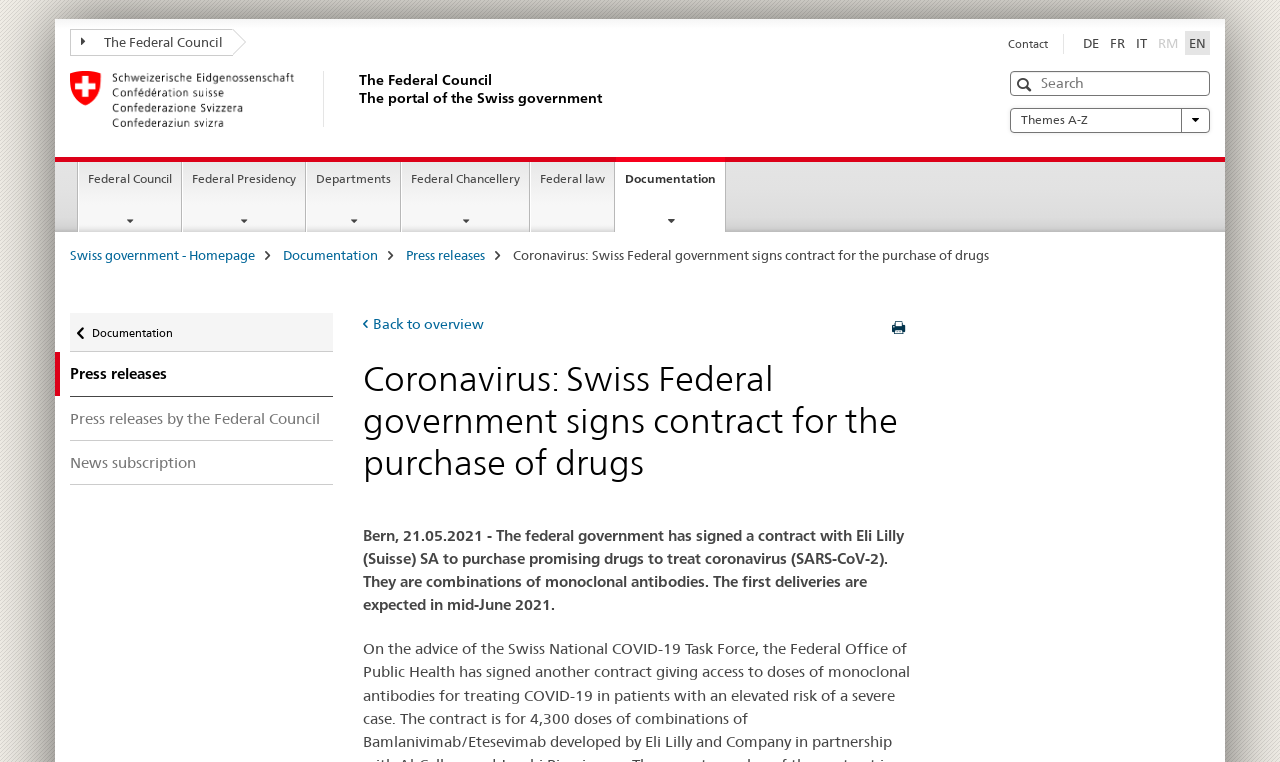Use a single word or phrase to answer the following:
What is the purpose of the search function on the page?

To search the website